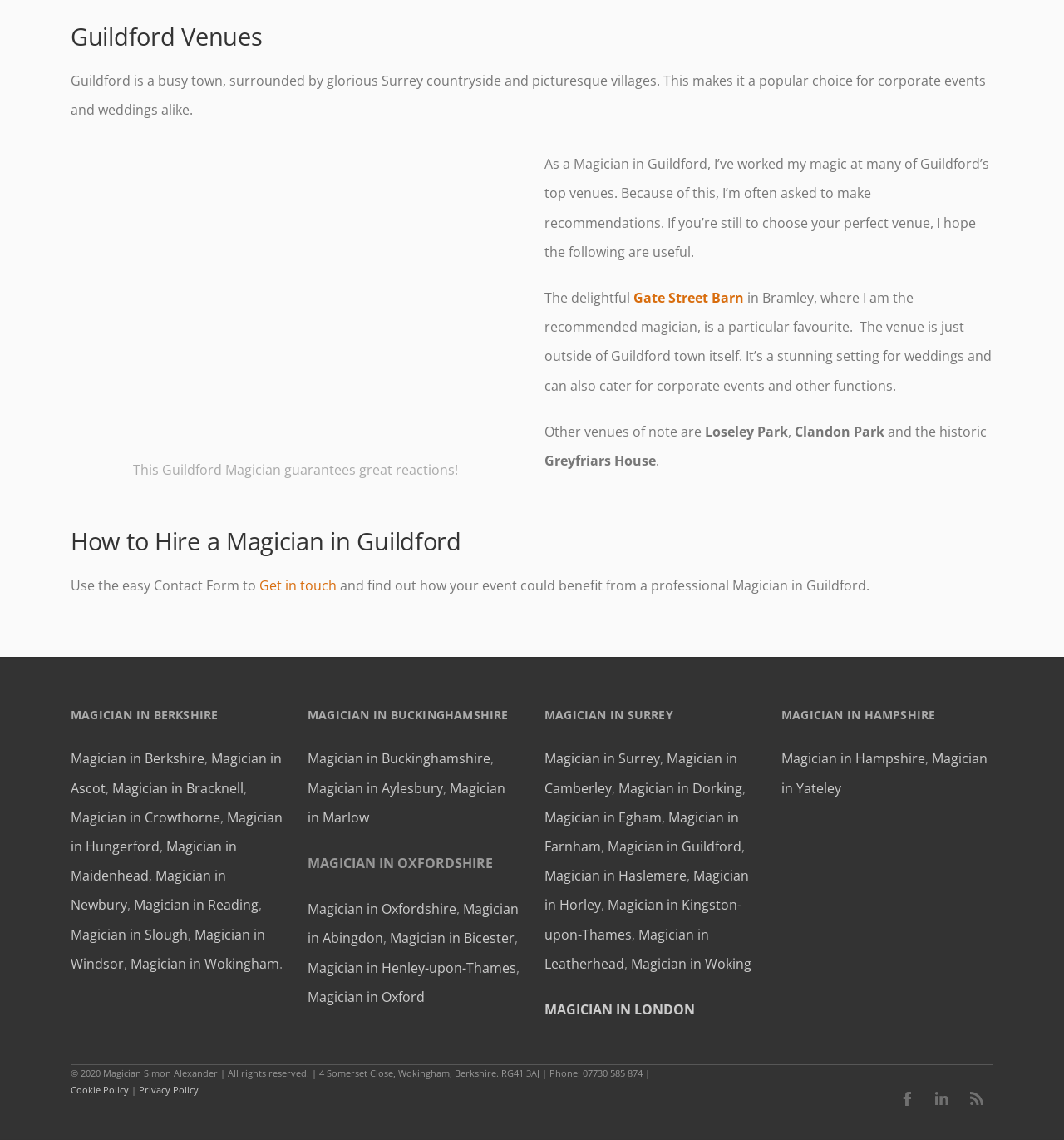Pinpoint the bounding box coordinates of the area that must be clicked to complete this instruction: "Explore the Magician in Surrey page".

[0.512, 0.657, 0.62, 0.674]